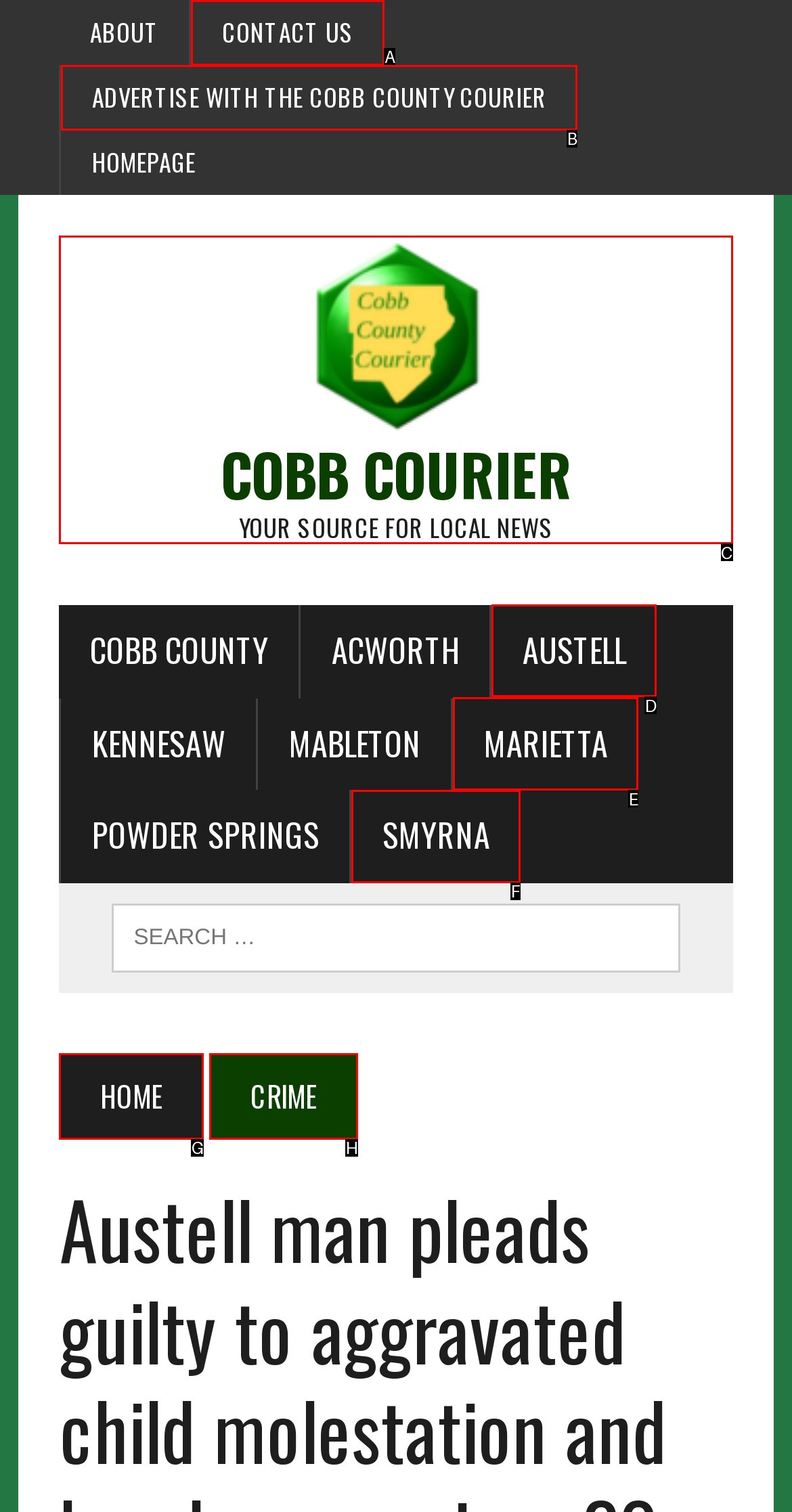Choose the HTML element that should be clicked to accomplish the task: view Austell news. Answer with the letter of the chosen option.

D